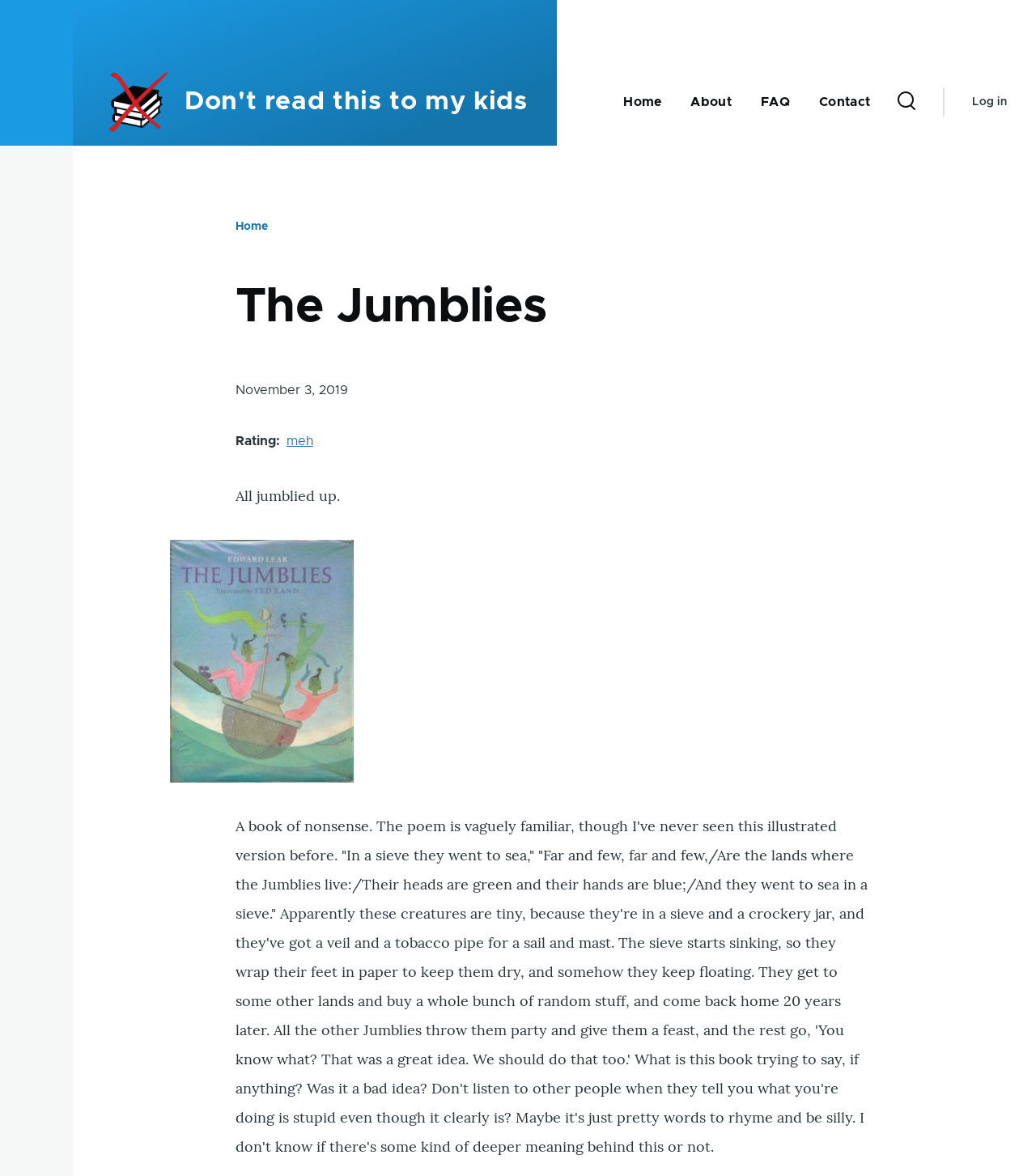Please determine the bounding box coordinates of the element to click on in order to accomplish the following task: "View the 'Recent Posts'". Ensure the coordinates are four float numbers ranging from 0 to 1, i.e., [left, top, right, bottom].

None